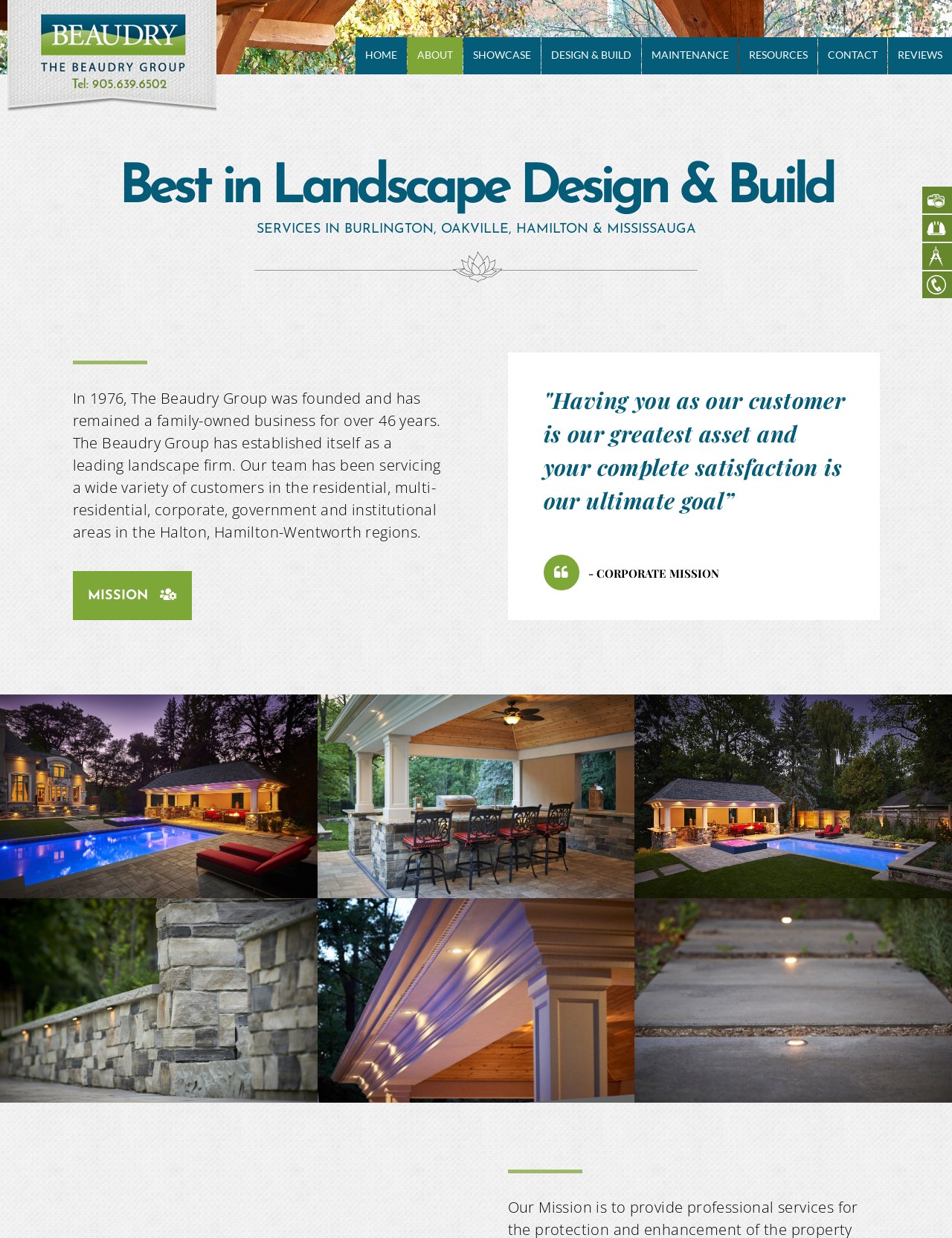Find the bounding box of the element with the following description: "Take a look". The coordinates must be four float numbers between 0 and 1, formatted as [left, top, right, bottom].

[0.55, 0.845, 0.606, 0.858]